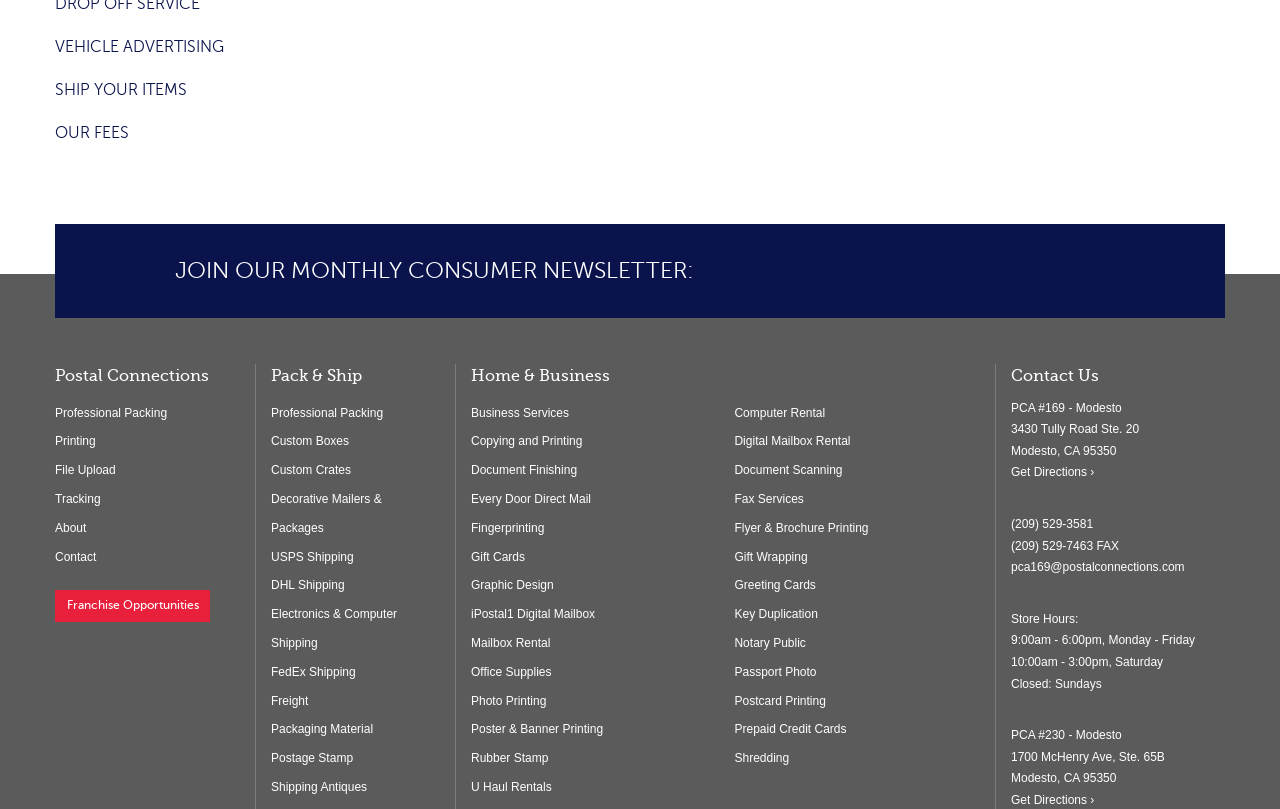Please locate the bounding box coordinates of the element that should be clicked to achieve the given instruction: "Contact the E.M. Gauge Society".

None